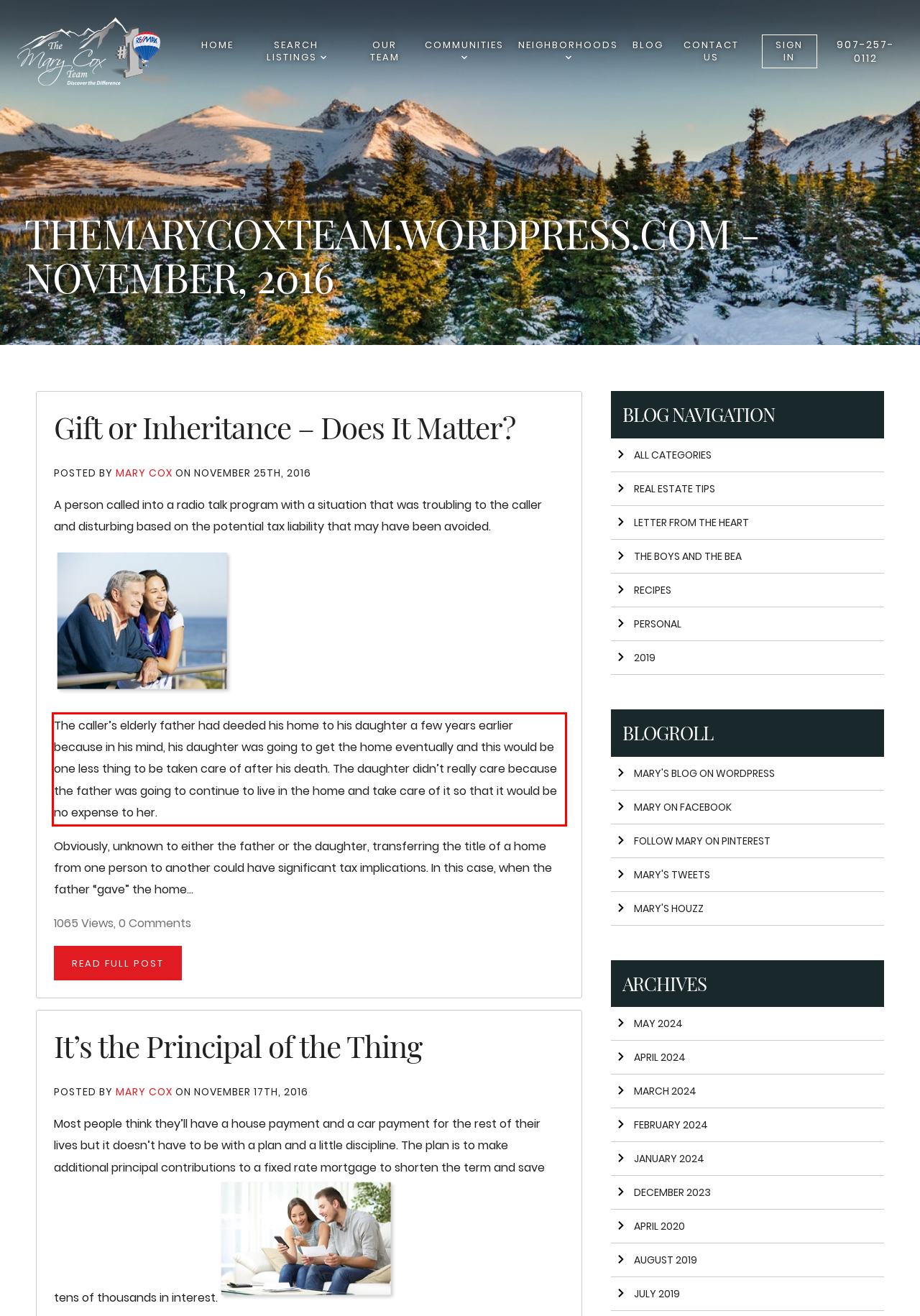Using the provided screenshot of a webpage, recognize the text inside the red rectangle bounding box by performing OCR.

The caller’s elderly father had deeded his home to his daughter a few years earlier because in his mind, his daughter was going to get the home eventually and this would be one less thing to be taken care of after his death. The daughter didn’t really care because the father was going to continue to live in the home and take care of it so that it would be no expense to her.